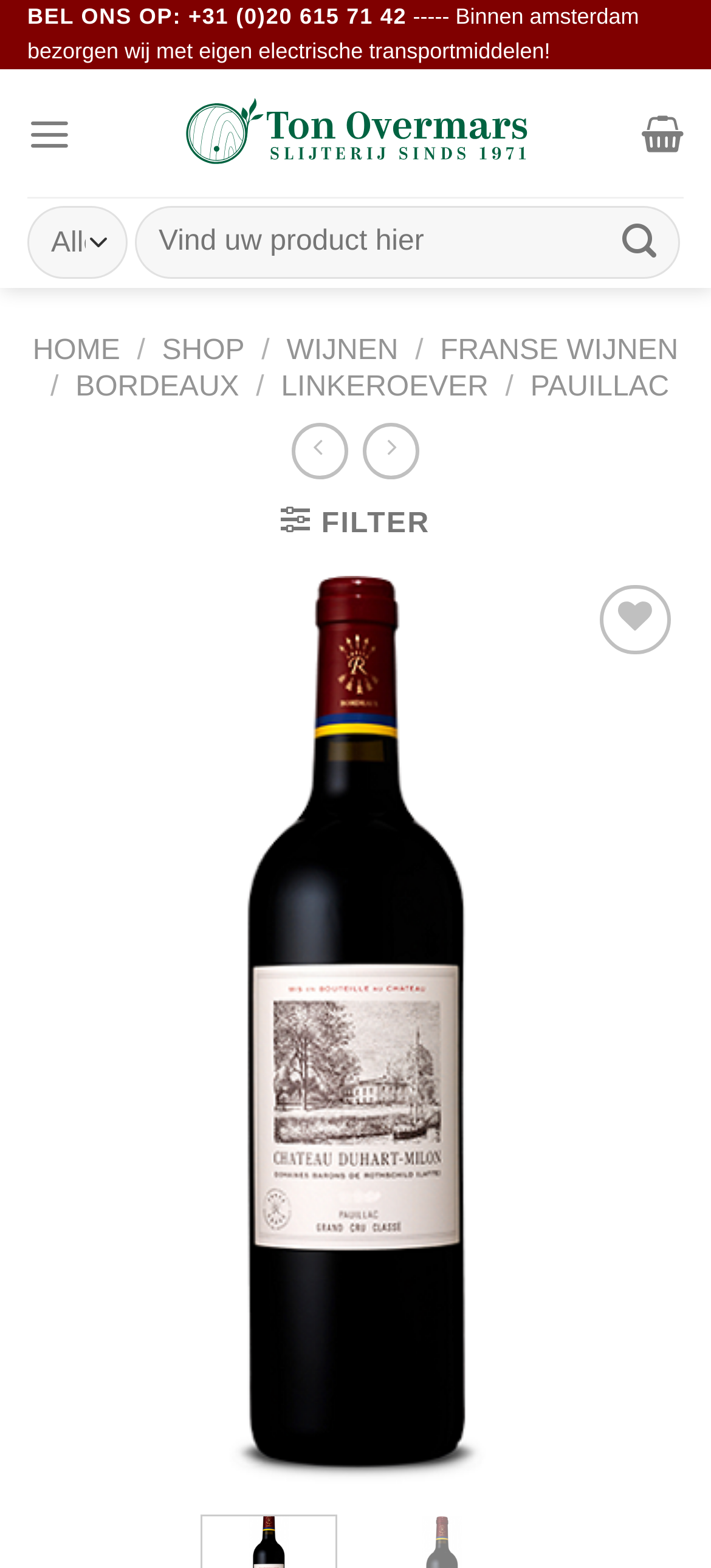Please look at the image and answer the question with a detailed explanation: What is the phone number to contact?

The phone number can be found at the top of the webpage, in the static text element 'BEL ONS OP: +31 (0)20 615 71 42'.